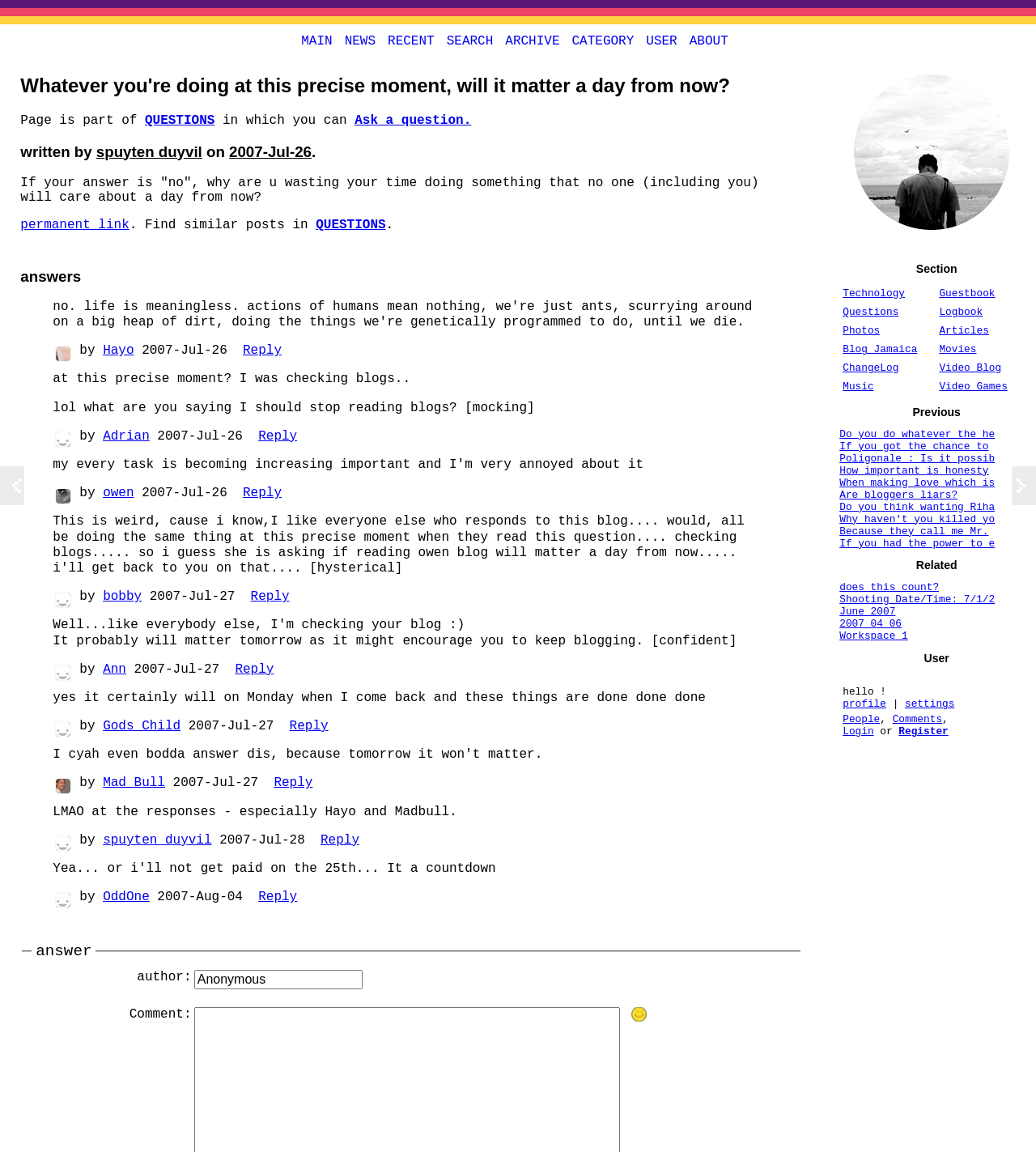Illustrate the webpage with a detailed description.

This webpage appears to be a blog post or an article with a thought-provoking question, "Whatever you're doing at this precise moment, will it matter a day from now?" The title is prominently displayed at the top of the page, followed by a brief description that reads, "If your answer is 'no', why are u wasting your time doing something that no one (including you) will care about a day from now?"

Below the title, there are seven navigation links, namely "MAIN", "NEWS", "RECENT", "SEARCH", "ARCHIVE", "CATEGORY", and "USER", which are aligned horizontally and take up a significant portion of the top section of the page.

The main content of the page is divided into two sections. The first section contains the article or blog post, which is a short paragraph that poses the question and encourages readers to reflect on their actions. Below the article, there is a section that displays comments from various users, each with their name, date, and comment text. The comments are listed in a vertical column, with the most recent comments appearing at the top.

Each comment includes a "Reply" link, allowing users to respond to specific comments. The comments section takes up a significant portion of the page, indicating that user engagement and discussion are encouraged.

At the bottom of the page, there is a section that allows users to leave a comment, with fields for author name and comment text. There is also a link to submit the comment.

Overall, the webpage has a simple and clean design, with a focus on presenting the thought-provoking question and facilitating user discussion and engagement.